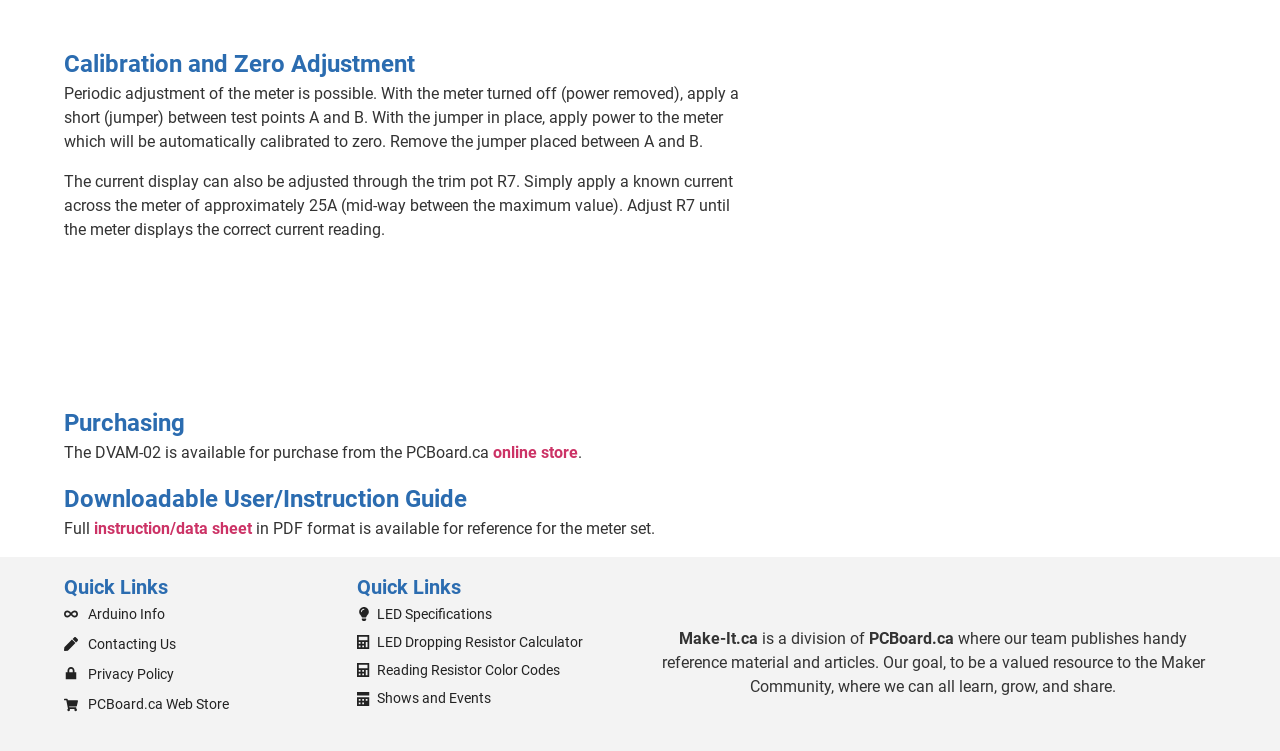Find the bounding box of the web element that fits this description: "LED Dropping Resistor Calculator".

[0.279, 0.838, 0.455, 0.872]